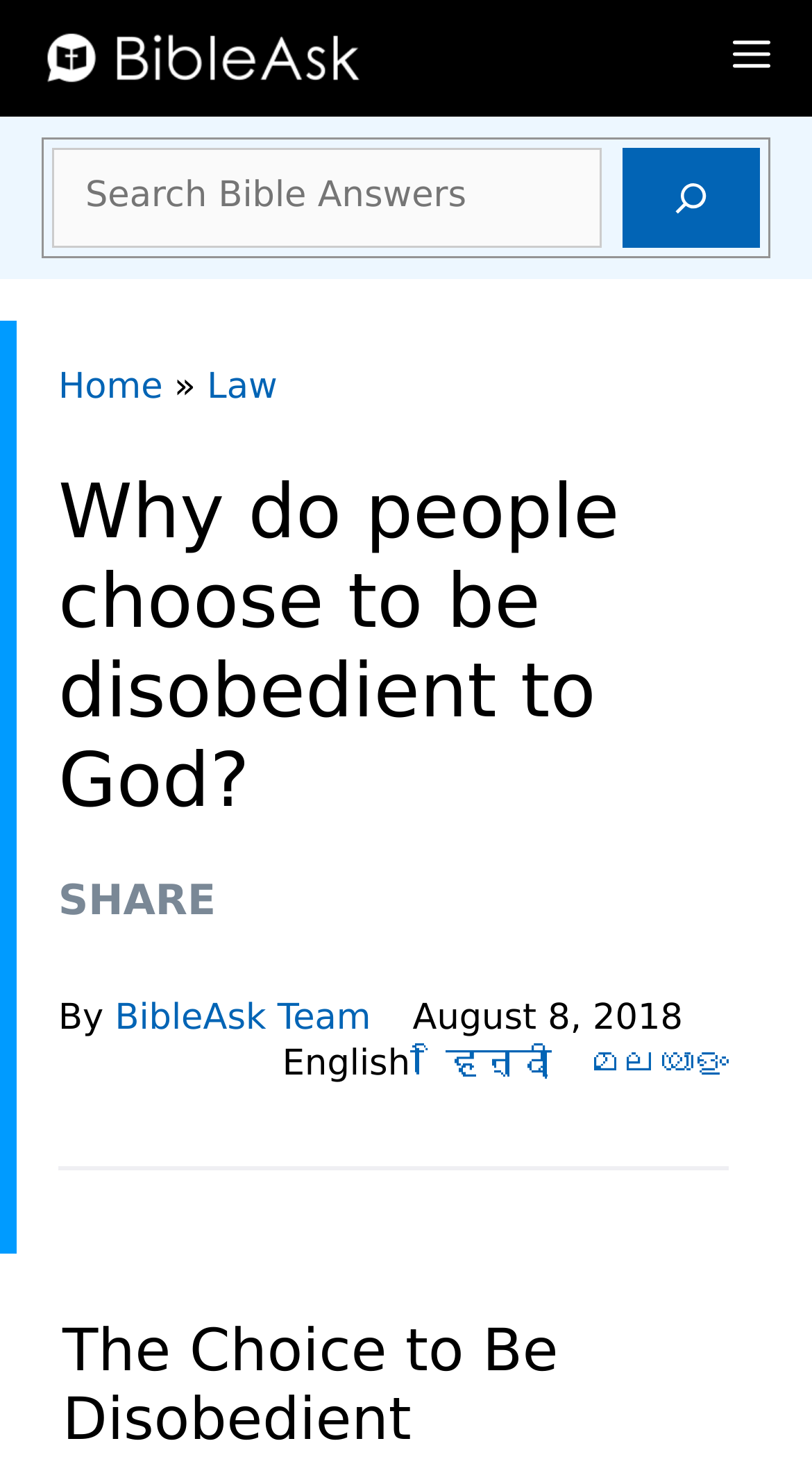Identify and provide the main heading of the webpage.

Why do people choose to be disobedient to God?